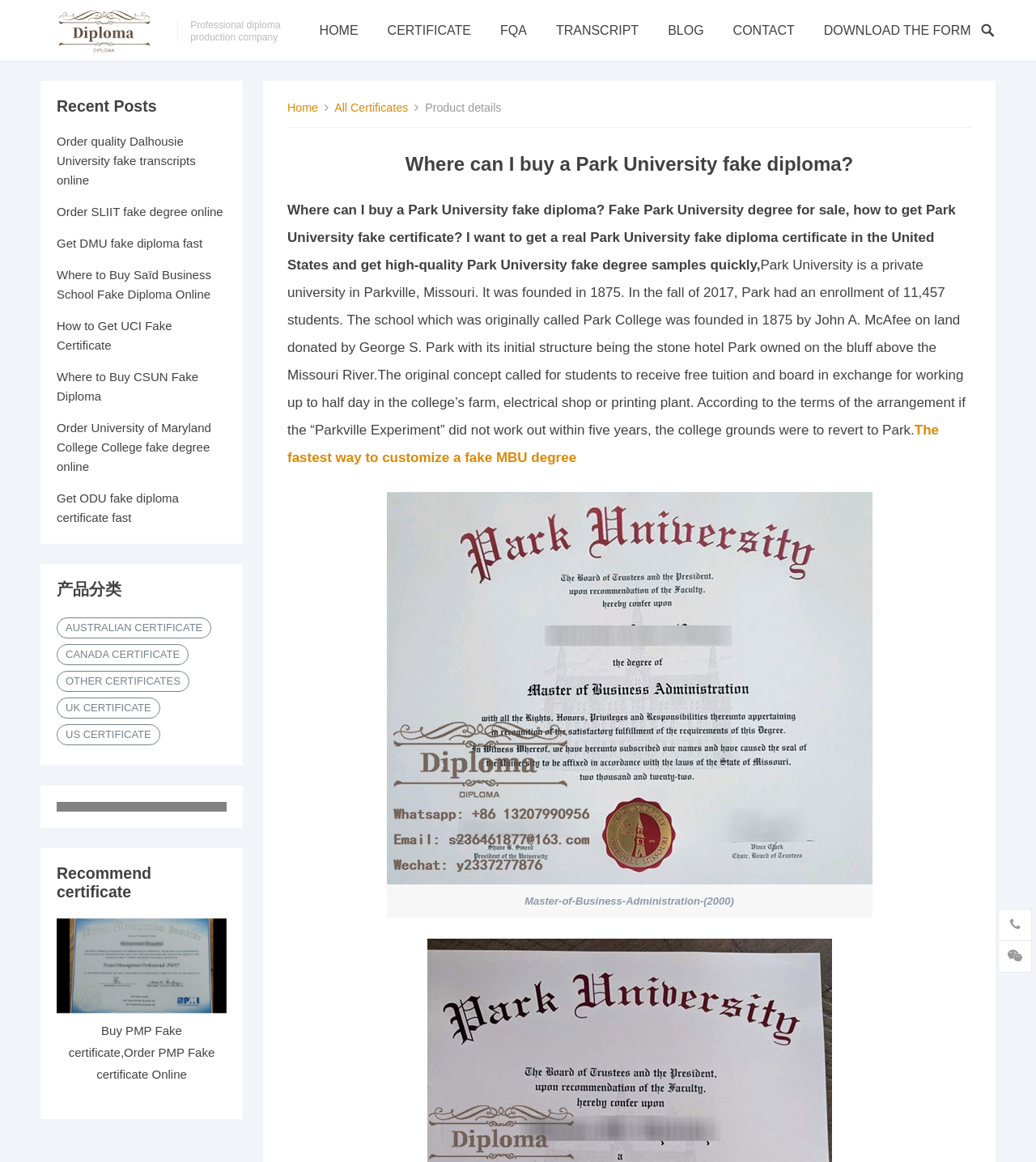How many items are listed under the US Certificate category?
Carefully analyze the image and provide a thorough answer to the question.

The webpage lists the US Certificate category with 514 items, as indicated by the text 'US Certificate (514 items)'.